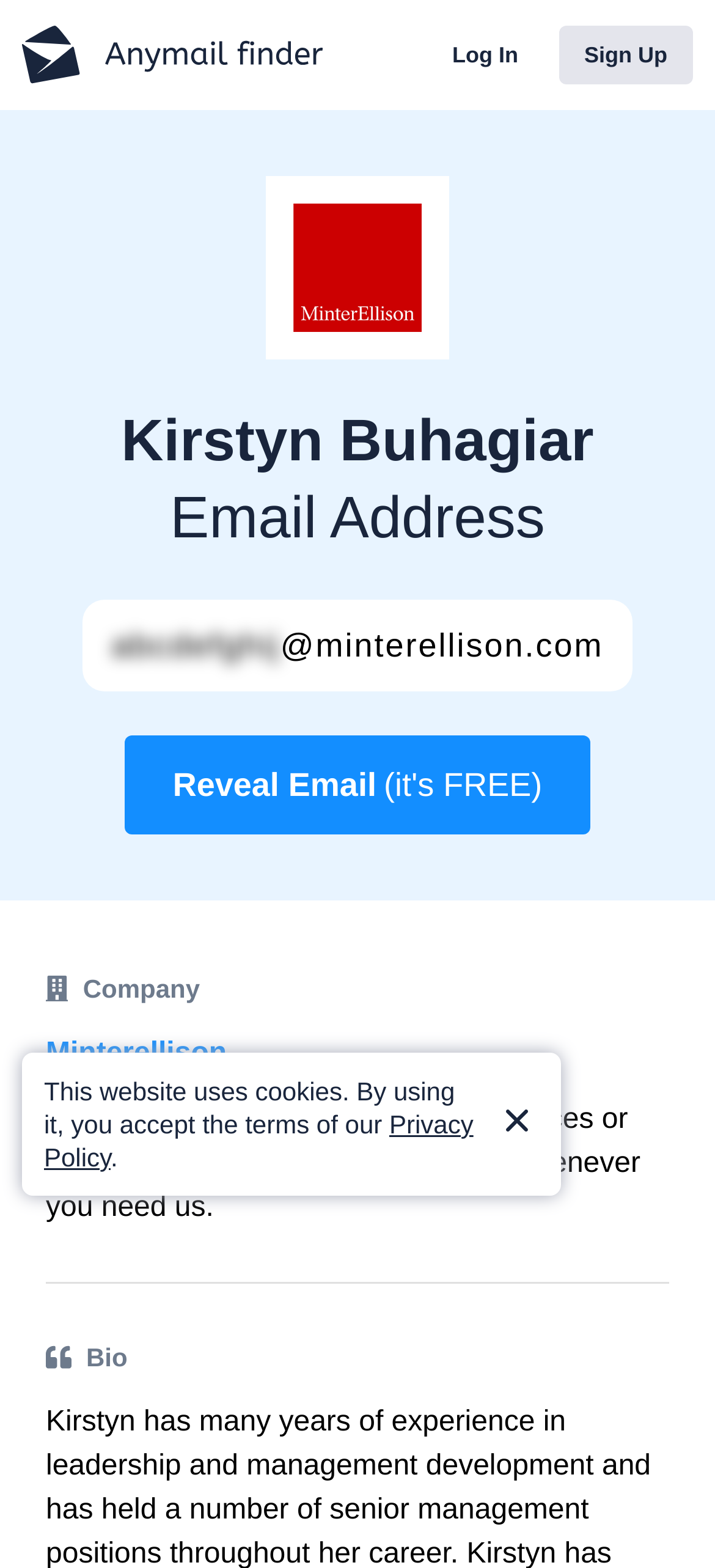Give a one-word or phrase response to the following question: What services does Minterellison provide?

Legal and consulting services